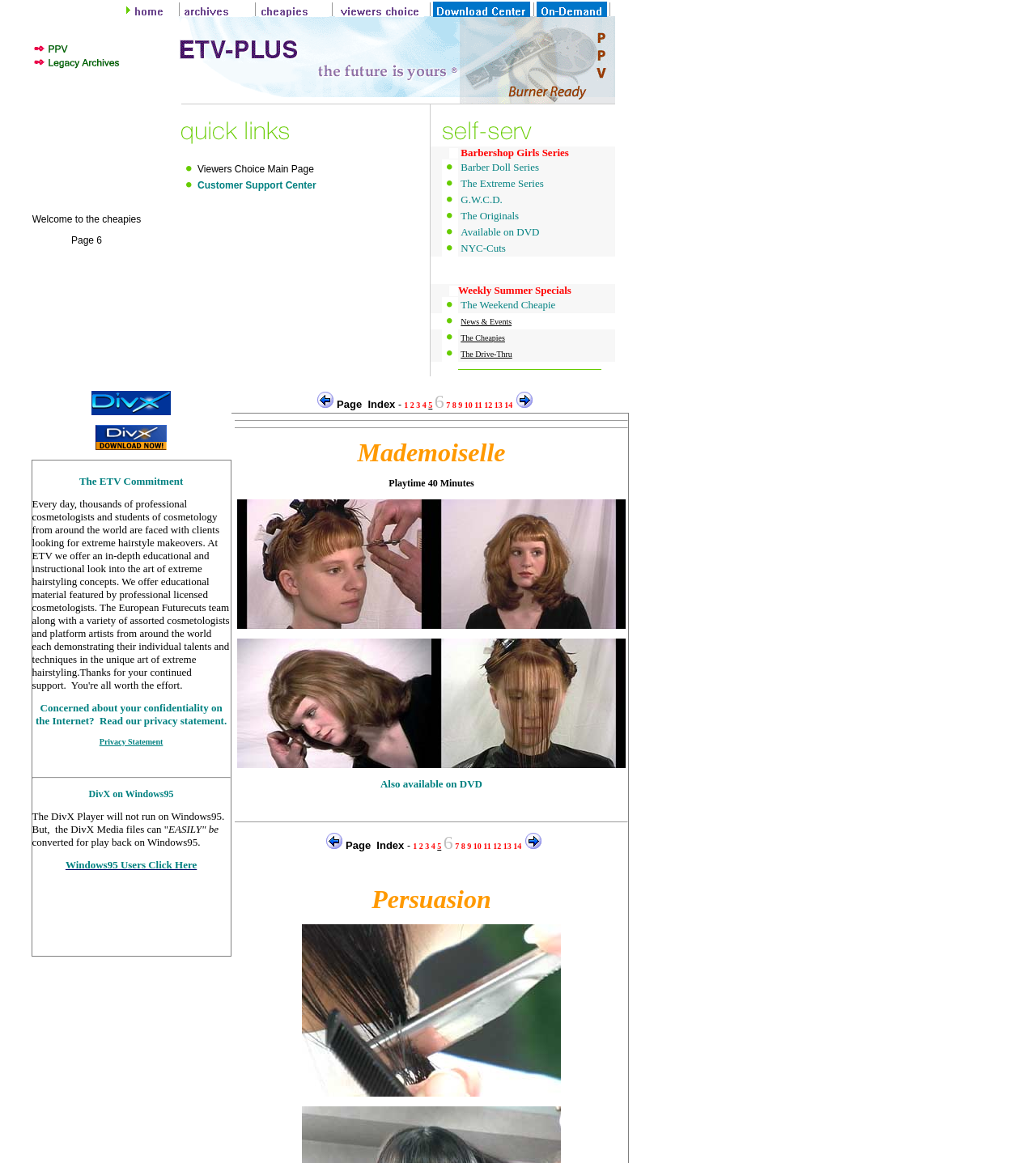What are the series available on the webpage?
Using the image, provide a concise answer in one word or a short phrase.

Barbershop Girls, Barber Doll, etc.